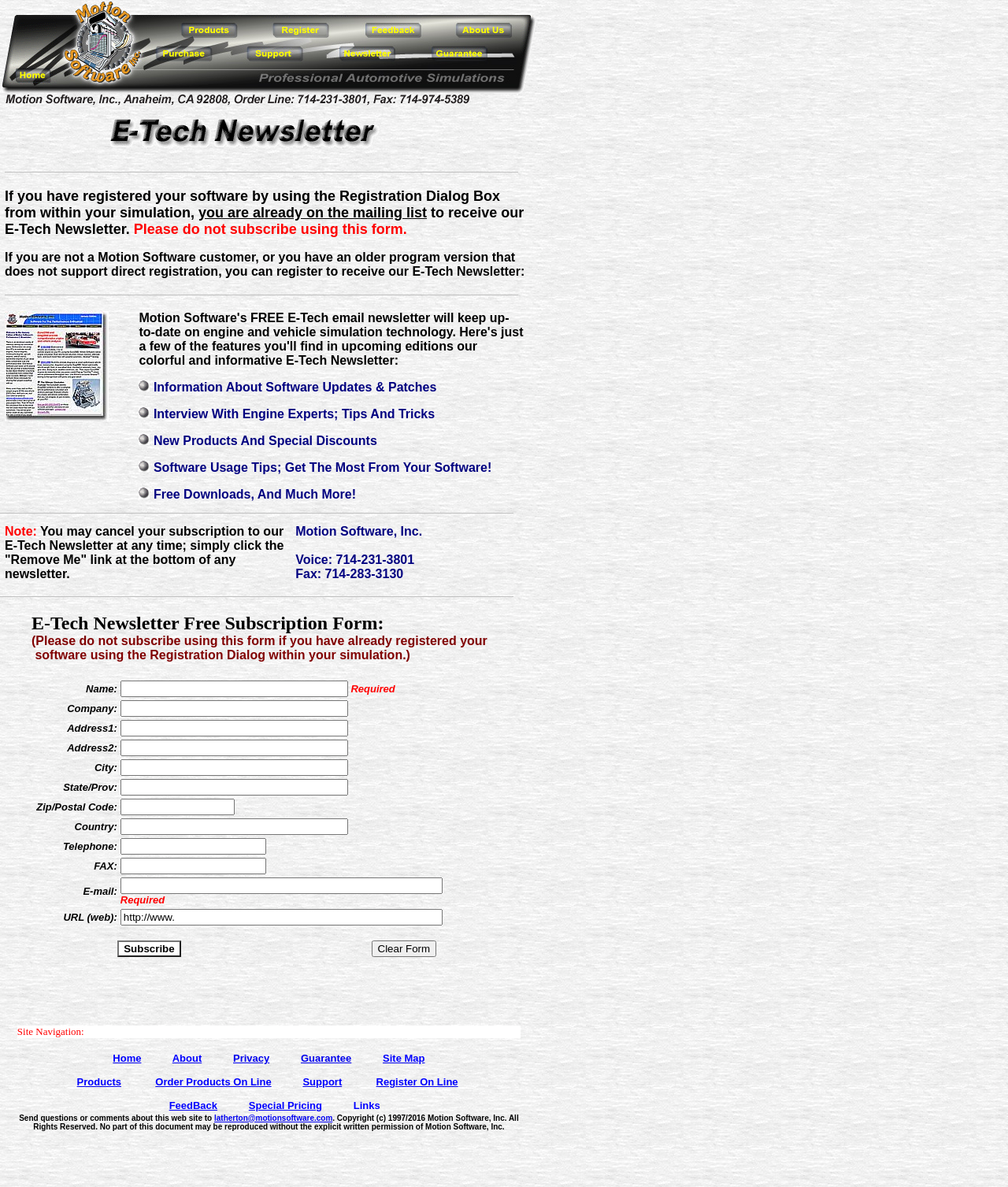Show the bounding box coordinates of the region that should be clicked to follow the instruction: "Subscribe to the E-Tech Newsletter."

[0.149, 0.025, 0.241, 0.036]